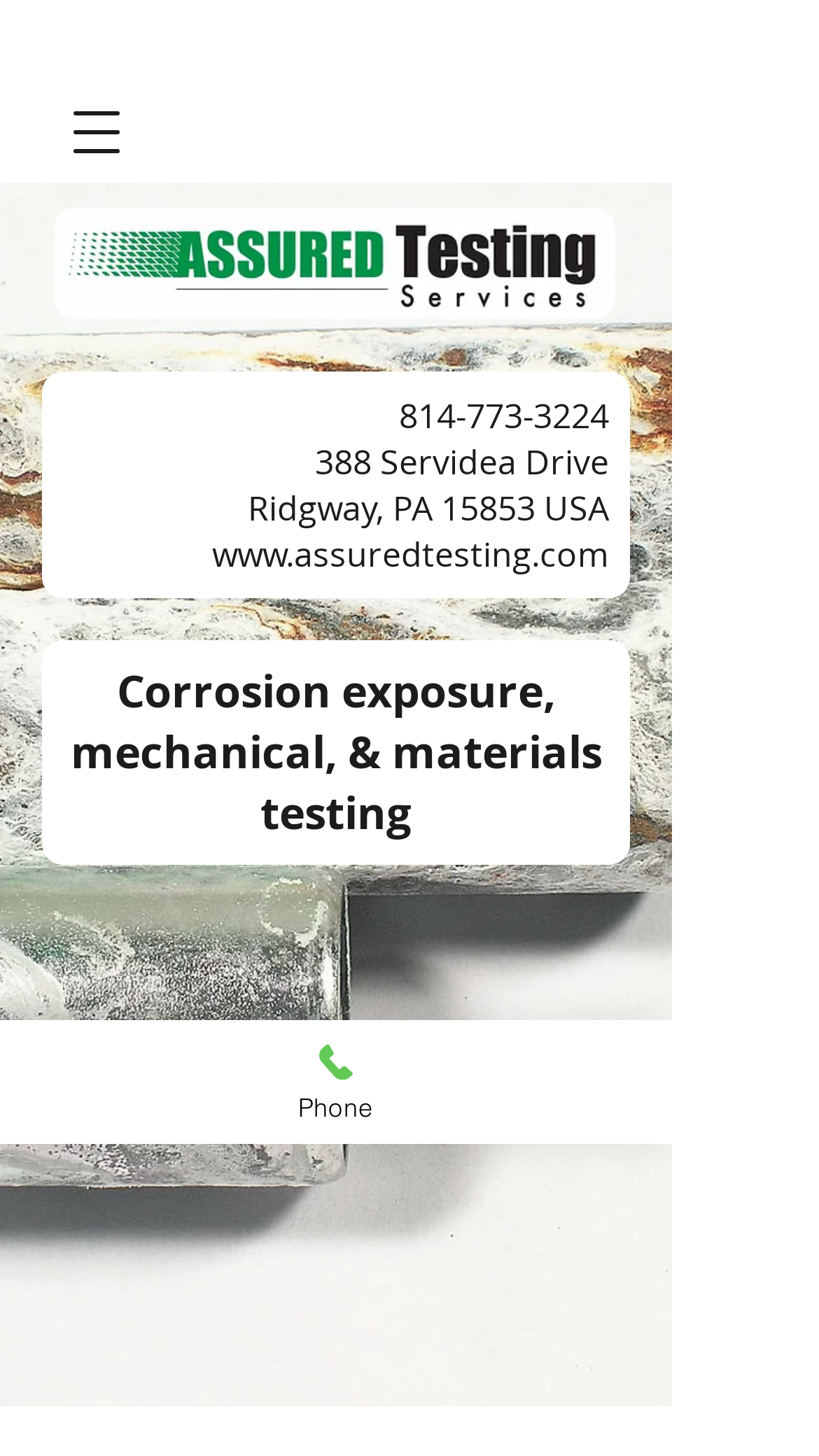What is the phone number?
Using the information from the image, give a concise answer in one word or a short phrase.

814-773-3224